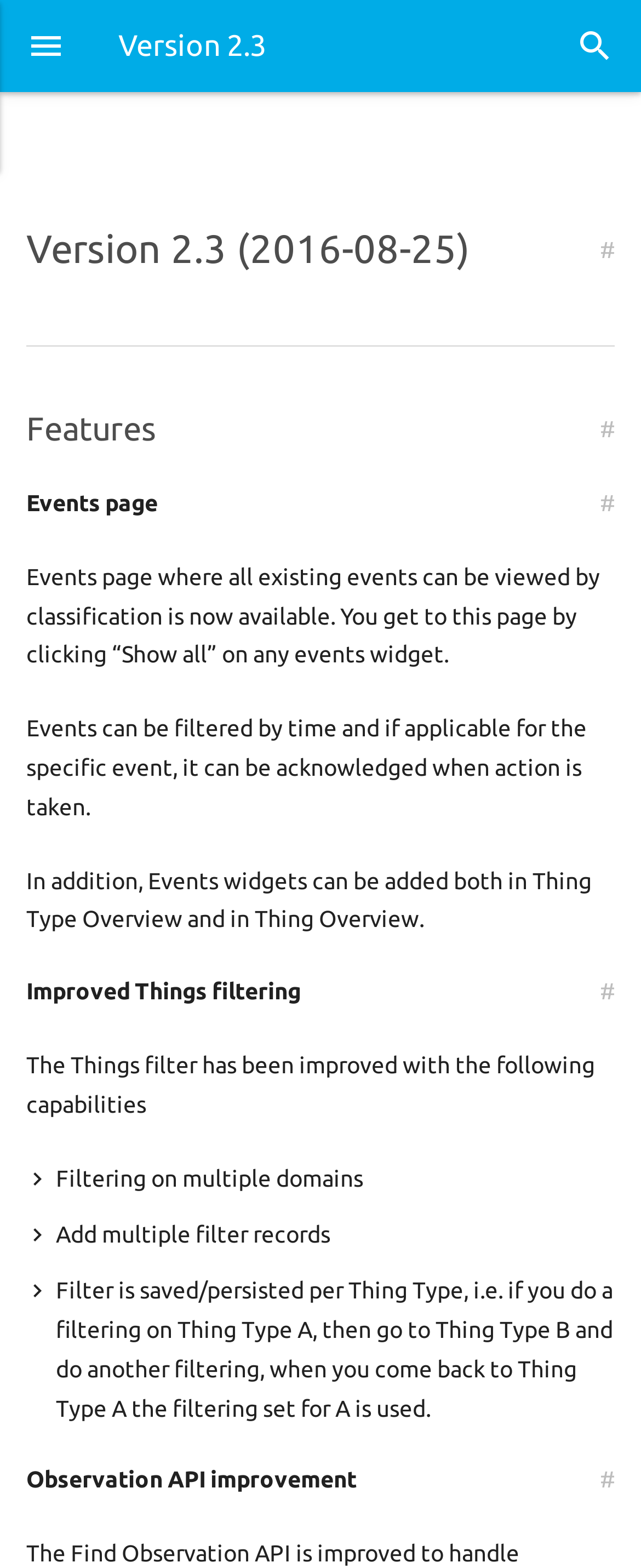Could you determine the bounding box coordinates of the clickable element to complete the instruction: "Click the Search button"? Provide the coordinates as four float numbers between 0 and 1, i.e., [left, top, right, bottom].

[0.897, 0.075, 0.959, 0.101]